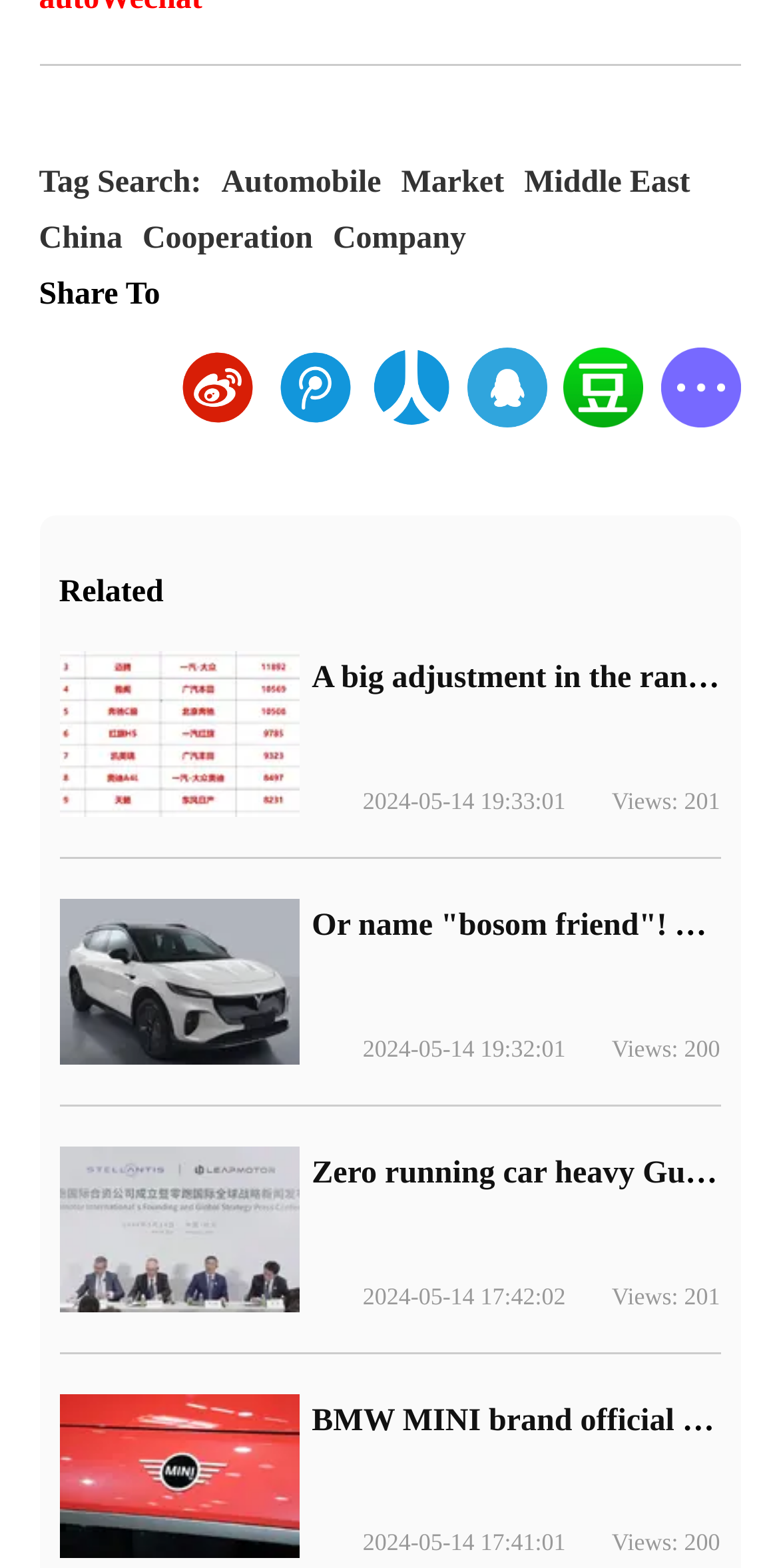How many sharing options are available?
Using the image, respond with a single word or phrase.

6